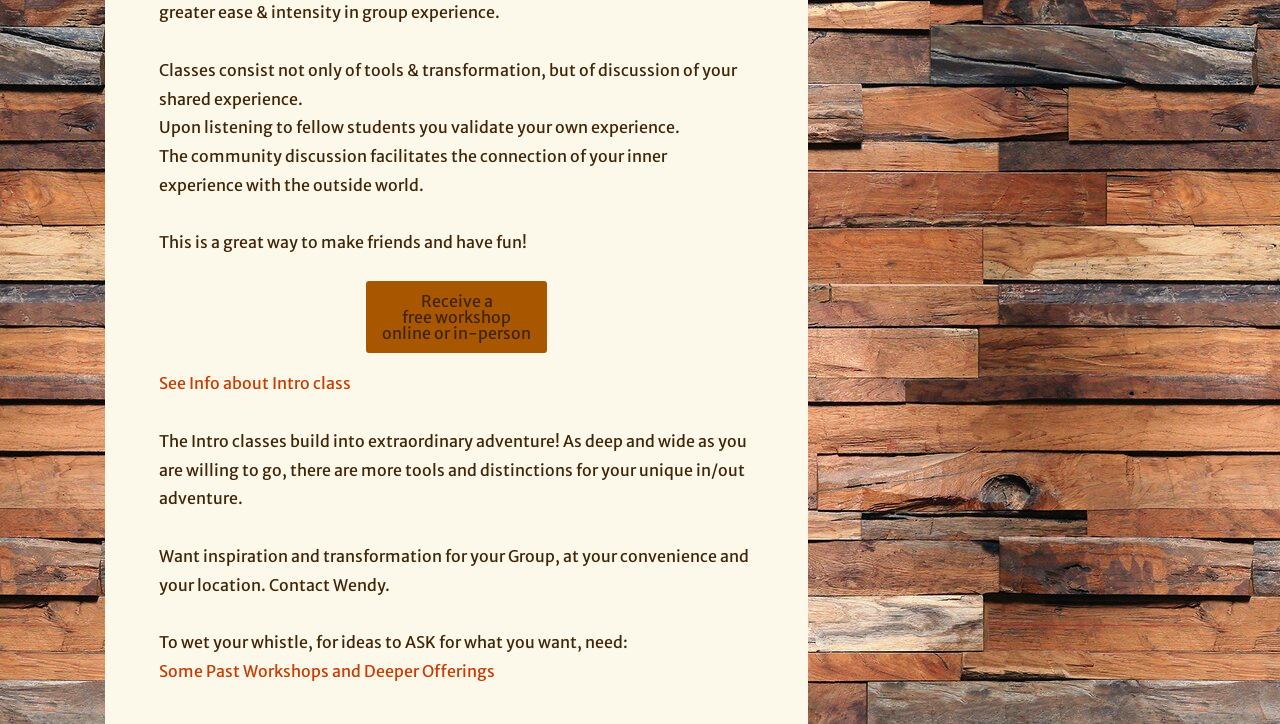Based on what you see in the screenshot, provide a thorough answer to this question: What is built into an extraordinary adventure?

According to the webpage, 'The Intro classes build into extraordinary adventure! As deep and wide as you are willing to go, there are more tools and distinctions for your unique in/out adventure.', indicating that the Intro classes are built into an extraordinary adventure.